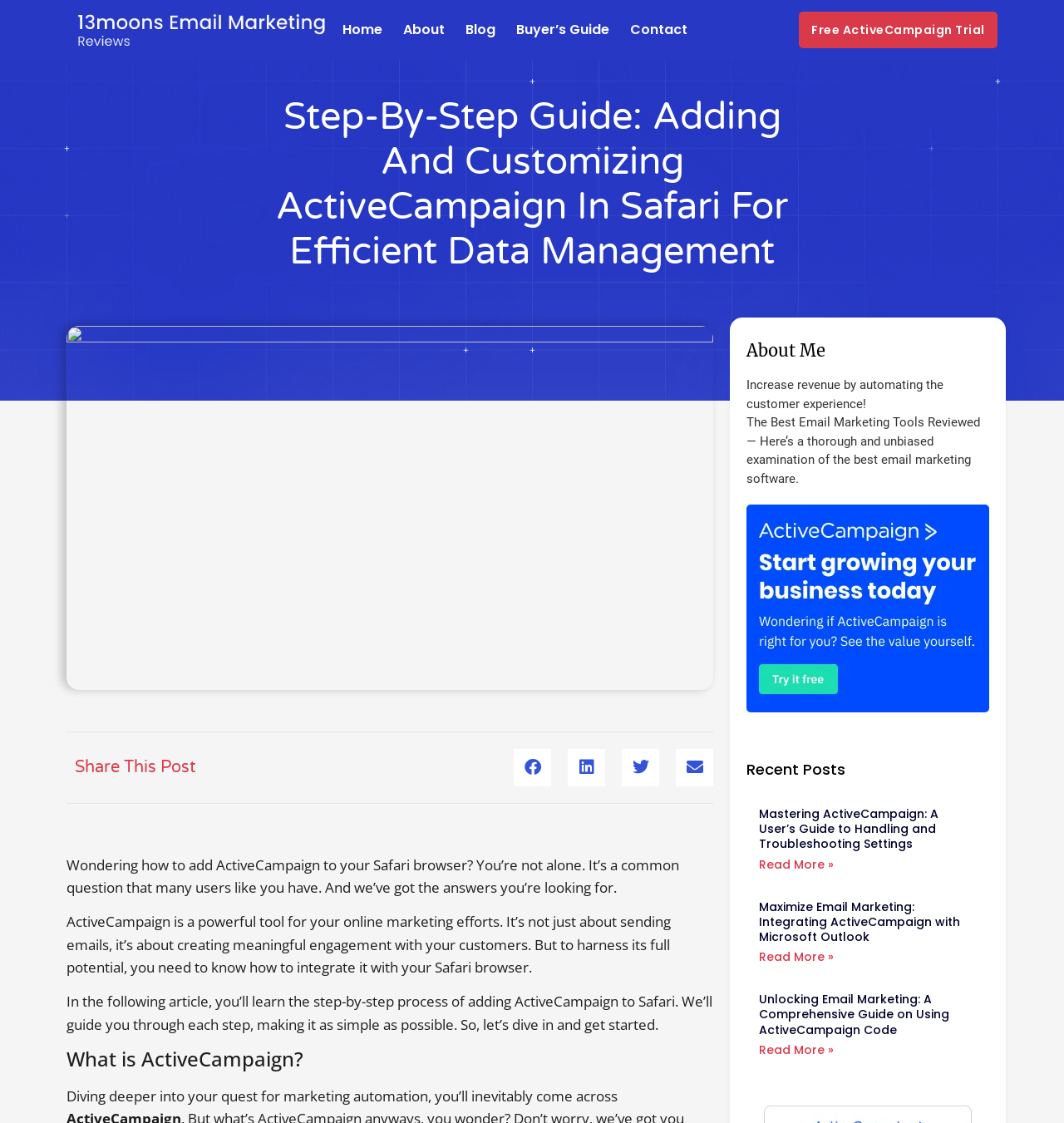Please identify and generate the text content of the webpage's main heading.

Step-By-Step Guide: Adding And Customizing ActiveCampaign In Safari For Efficient Data Management